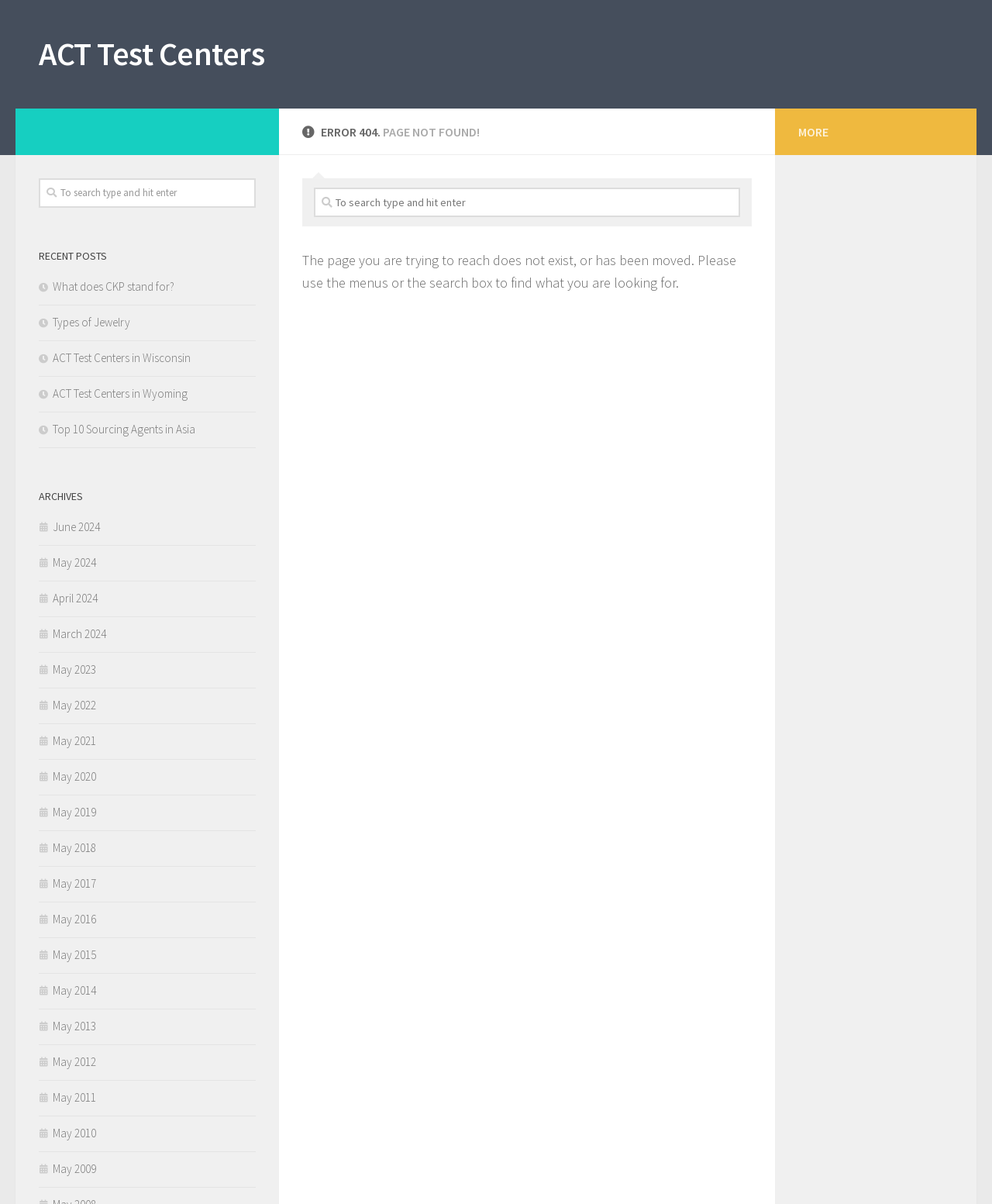What are the recent posts listed on the page?
Please give a detailed and elaborate answer to the question based on the image.

The recent posts listed on the page include topics such as 'What does CKP stand for?', 'Types of Jewelry', 'ACT Test Centers in Wisconsin', and others, which suggests that the website has a blog or article section that covers a wide range of topics.